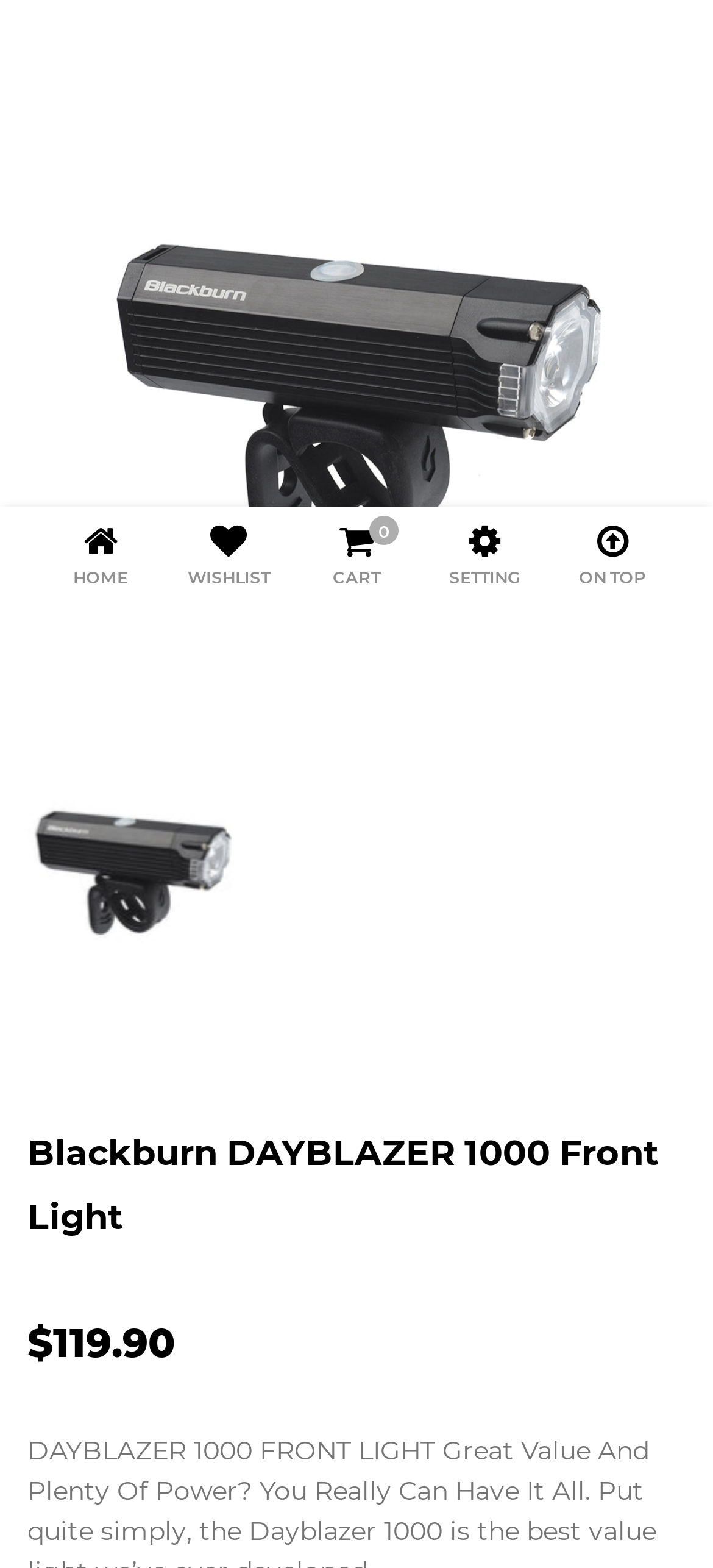Using the given description, provide the bounding box coordinates formatted as (top-left x, top-left y, bottom-right x, bottom-right y), with all values being floating point numbers between 0 and 1. Description: alt="Blackburn Dayblazer 1000 Hero"

[0.038, 0.038, 0.962, 0.458]